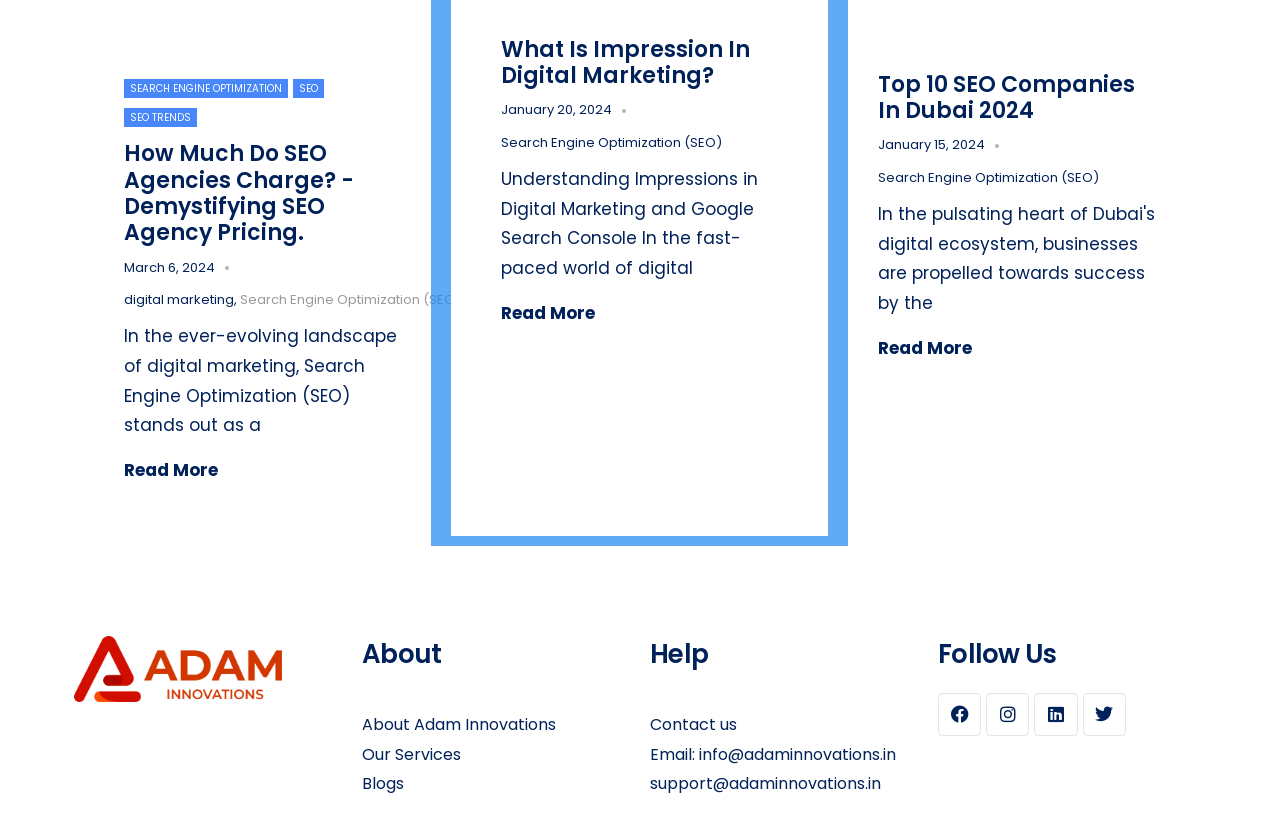Provide a brief response to the question below using one word or phrase:
What is the date of the second article?

January 20, 2024